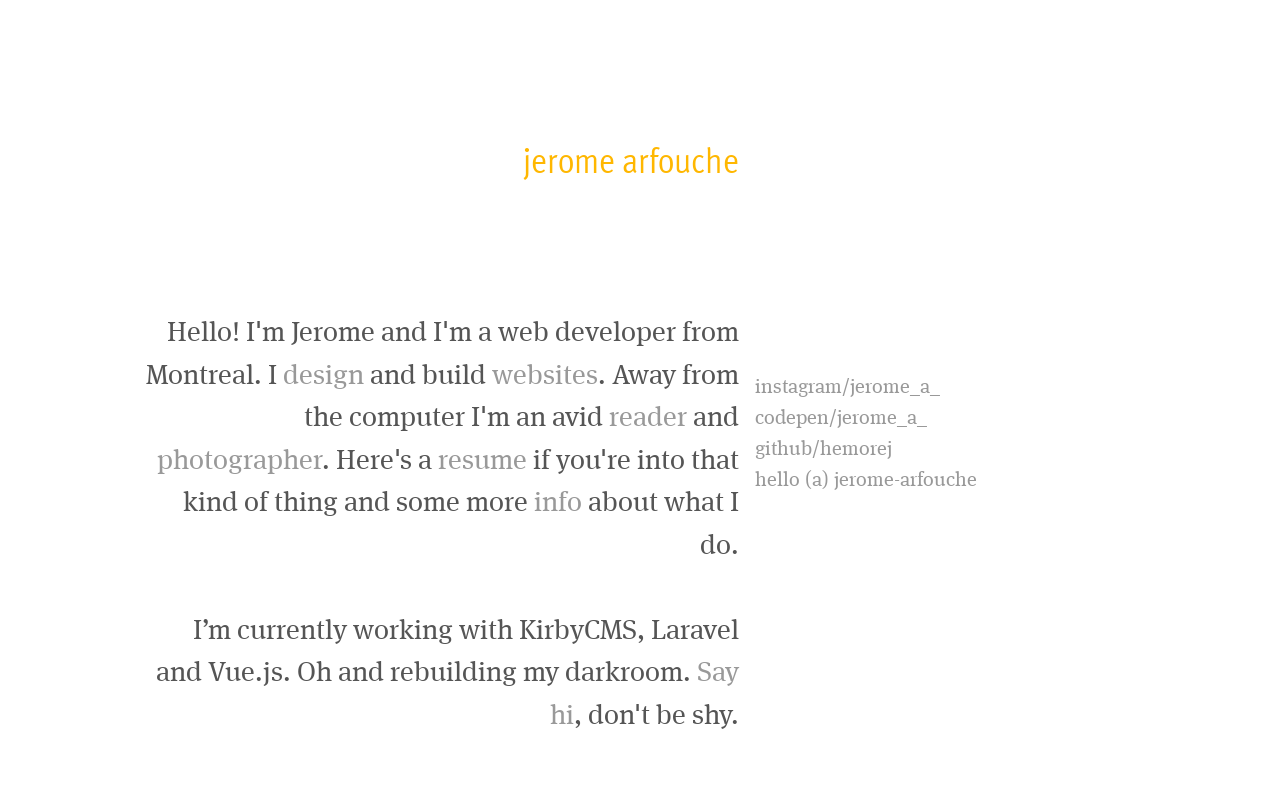What is Jerome Arfouche's attitude towards his work?
Please respond to the question with a detailed and thorough explanation.

The tone of the webpage, particularly the text 'Say hi' and 'about what I do', suggests that Jerome Arfouche has an informal attitude towards his work and is approachable.